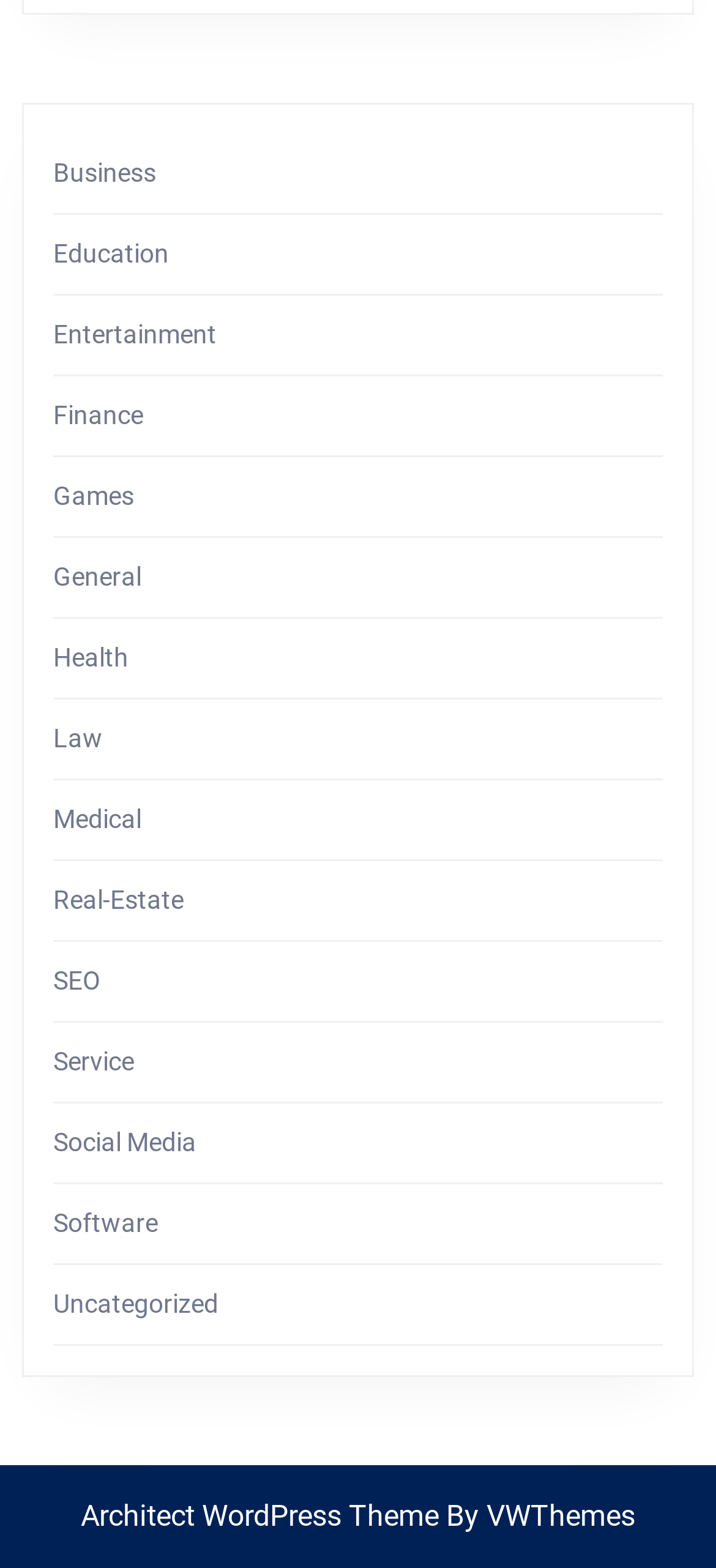Predict the bounding box coordinates of the area that should be clicked to accomplish the following instruction: "Go to Health". The bounding box coordinates should consist of four float numbers between 0 and 1, i.e., [left, top, right, bottom].

[0.074, 0.409, 0.179, 0.428]